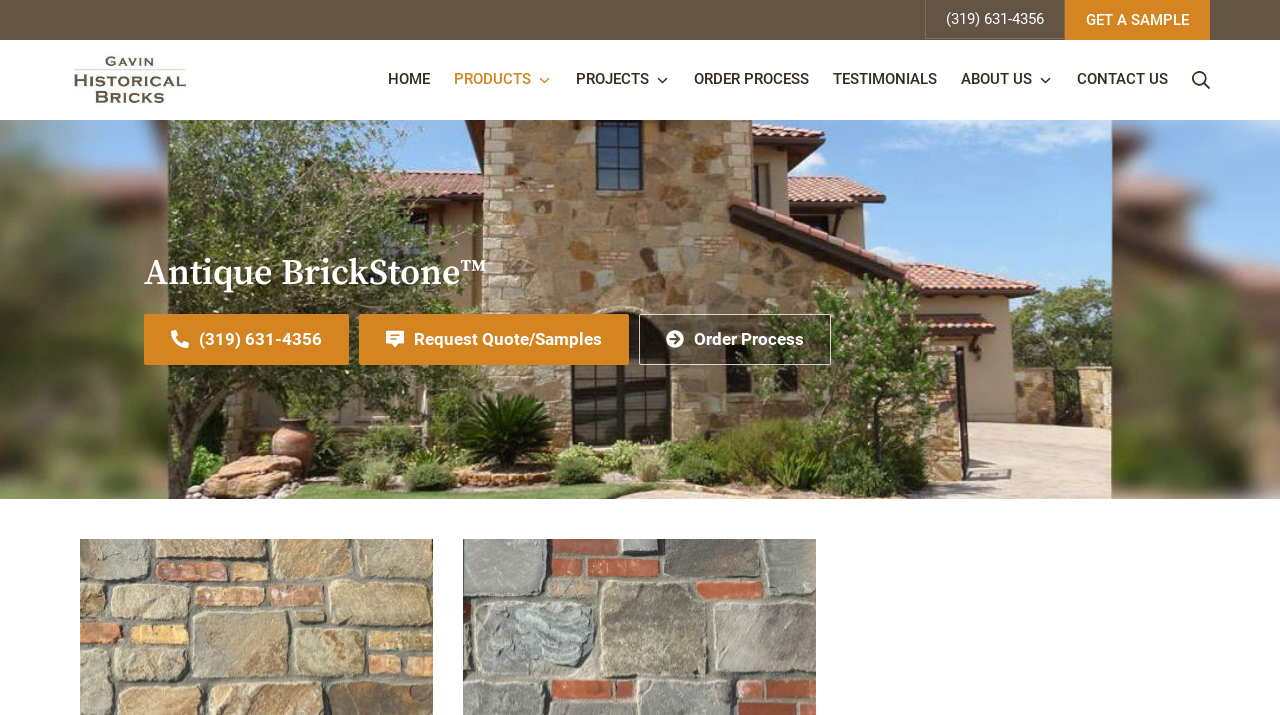Provide a brief response to the question below using one word or phrase:
How many phone numbers are displayed on the webpage?

1